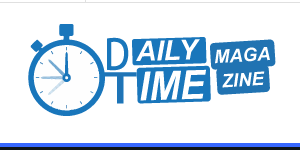What is the shape incorporated in the logo?
Using the details from the image, give an elaborate explanation to answer the question.

The logo of Daily Time Magazine incorporates a stopwatch, which symbolizes timely content and the notion of being current or in-the-know, highlighting the magazine's focus on providing relevant insights and timely updates.